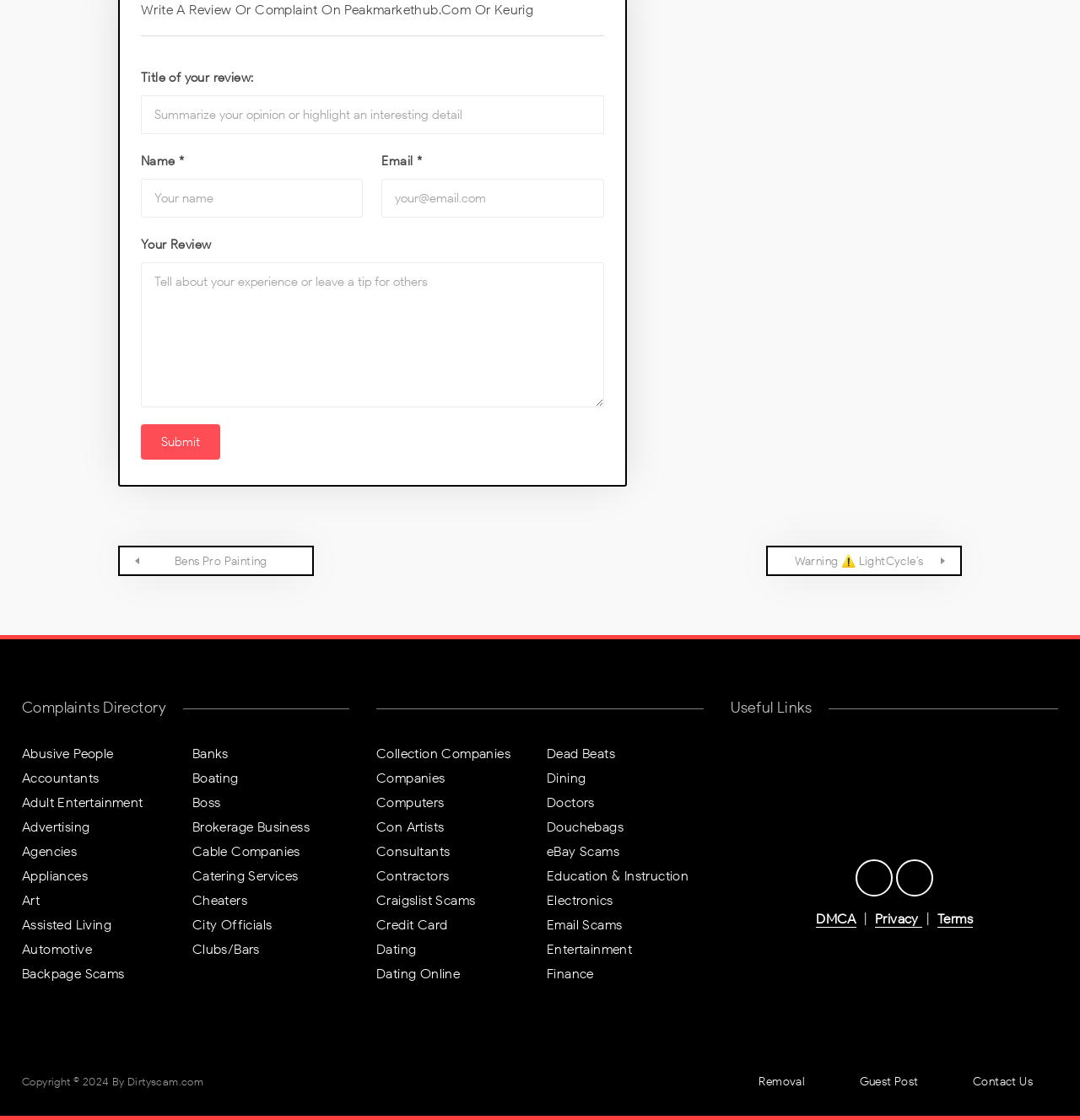Please identify the bounding box coordinates of the element's region that should be clicked to execute the following instruction: "Contact Us". The bounding box coordinates must be four float numbers between 0 and 1, i.e., [left, top, right, bottom].

[0.877, 0.936, 0.98, 0.996]